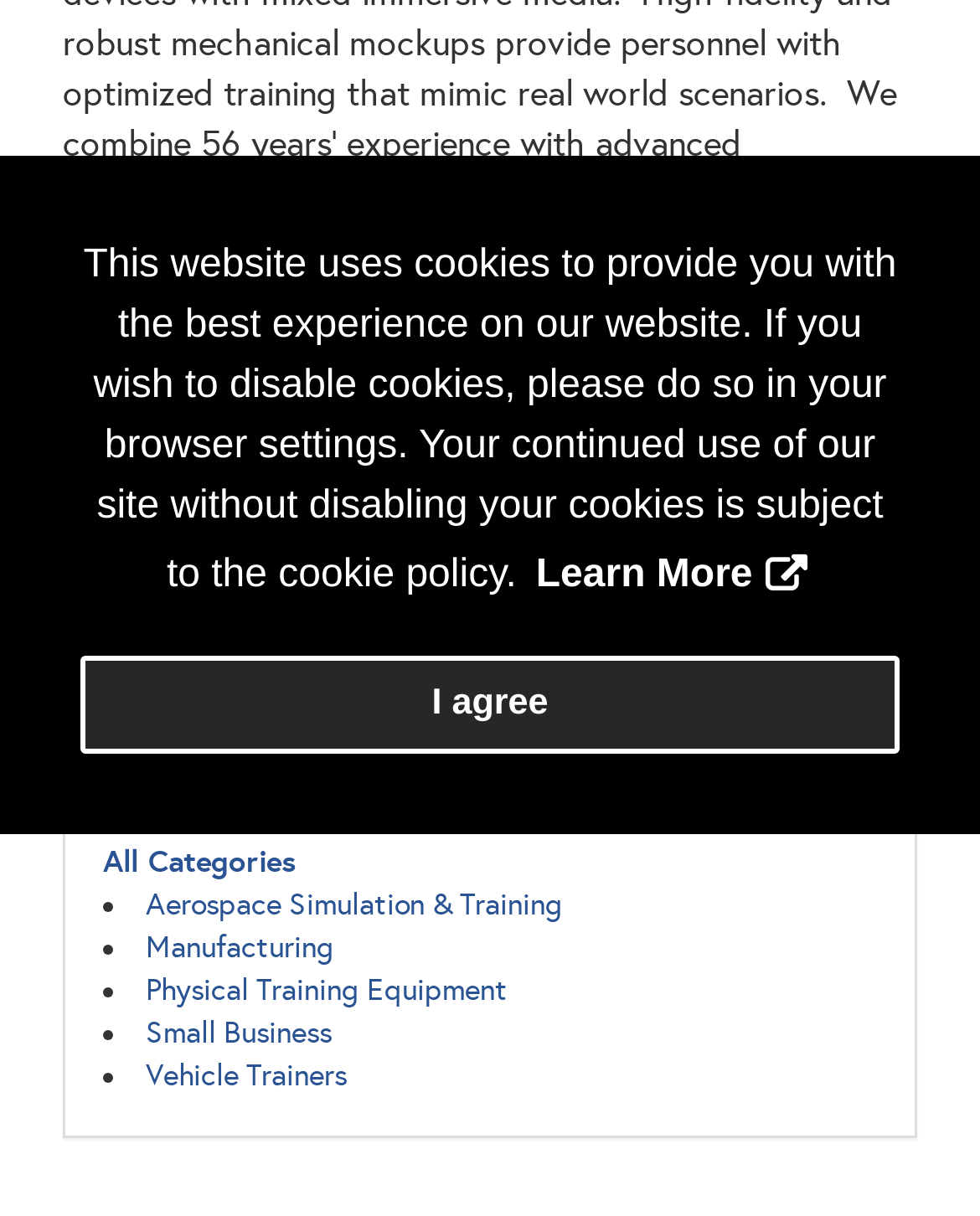Using the webpage screenshot, find the UI element described by Physical Training Equipment. Provide the bounding box coordinates in the format (top-left x, top-left y, bottom-right x, bottom-right y), ensuring all values are floating point numbers between 0 and 1.

[0.148, 0.799, 0.518, 0.828]